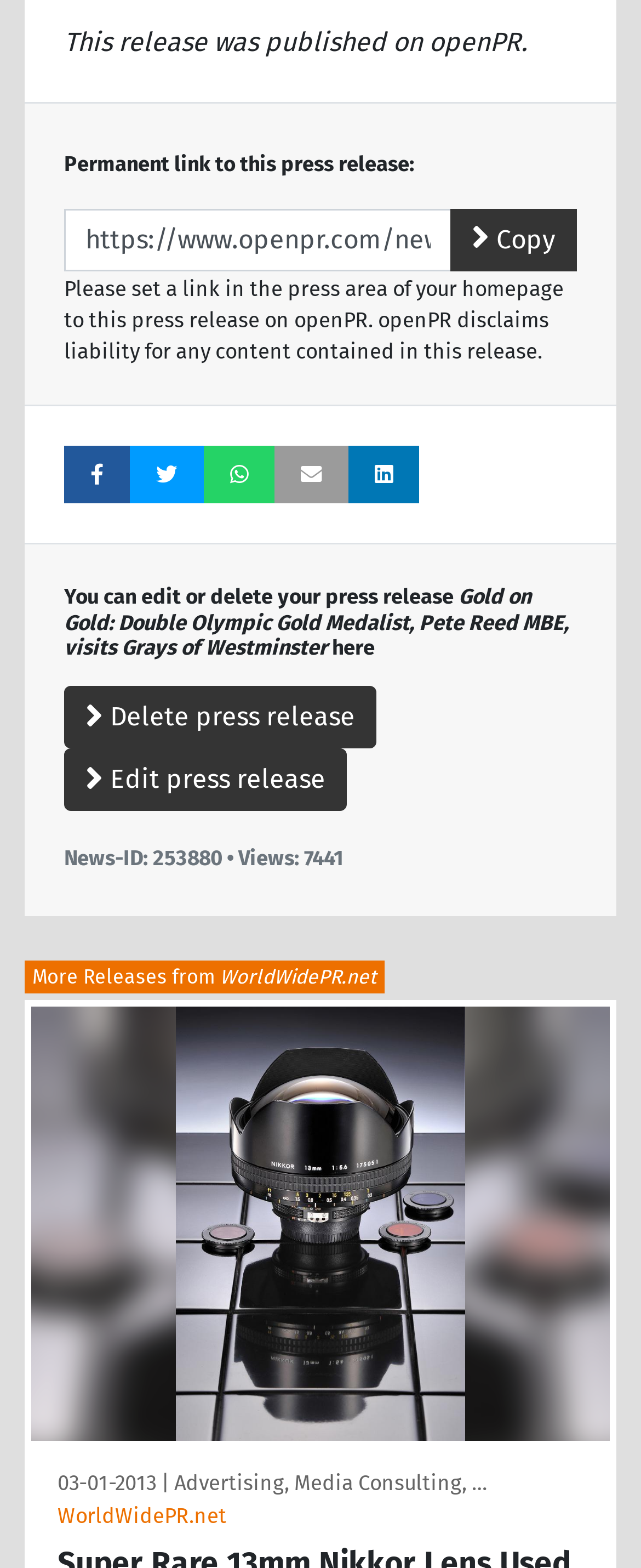How many social media links are available on the webpage?
Using the information from the image, provide a comprehensive answer to the question.

The webpage contains four social media links, represented by icons, which are Twitter, and three others that are not explicitly labeled.